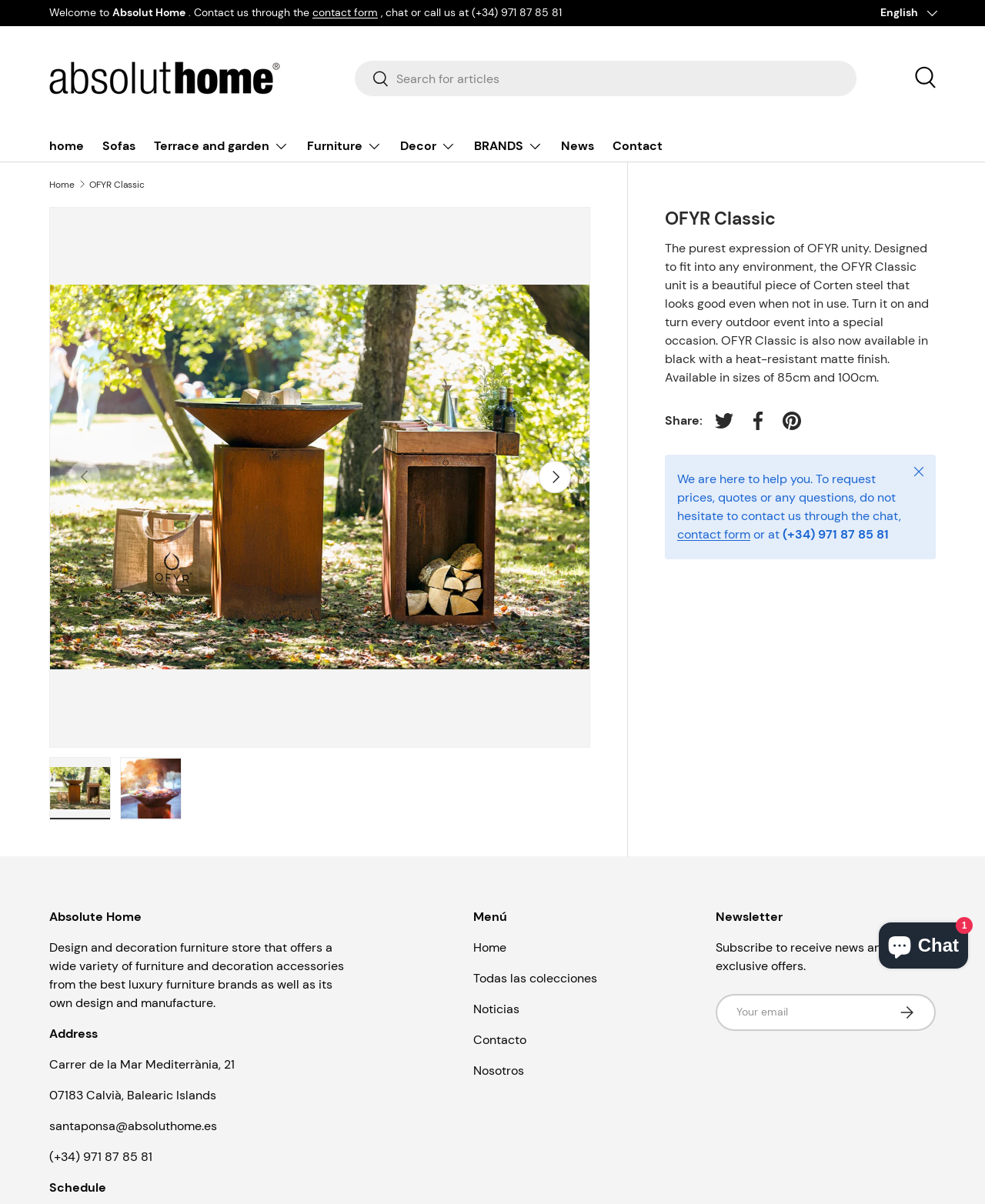Extract the bounding box coordinates for the described element: "Pin on Pinterest". The coordinates should be represented as four float numbers between 0 and 1: [left, top, right, bottom].

[0.787, 0.336, 0.821, 0.364]